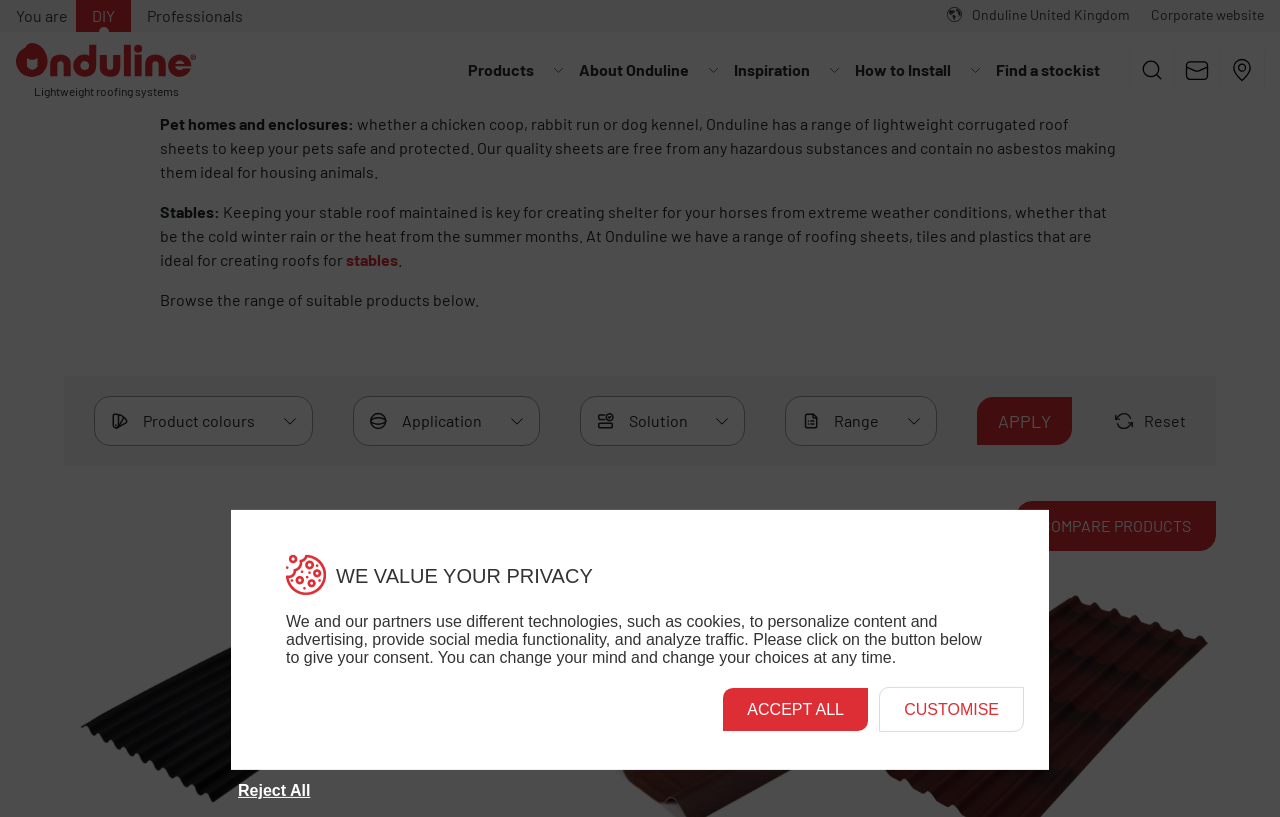Based on the element description Sustainability, identify the bounding box coordinates for the UI element. The coordinates should be in the format (top-left x, top-left y, bottom-right x, bottom-right y) and within the 0 to 1 range.

[0.025, 0.464, 0.141, 0.493]